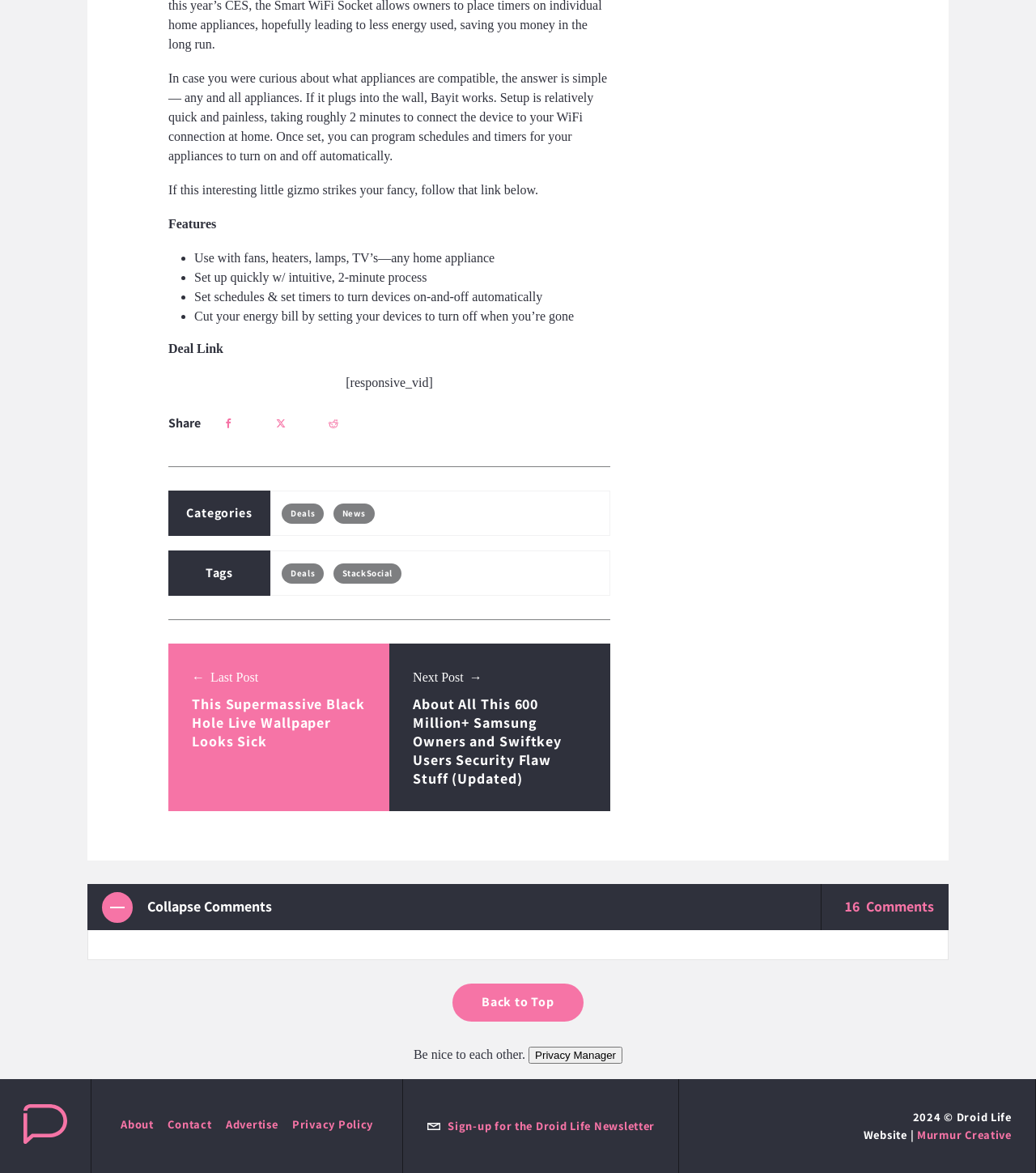How many comments are there on the post?
Please look at the screenshot and answer using one word or phrase.

16